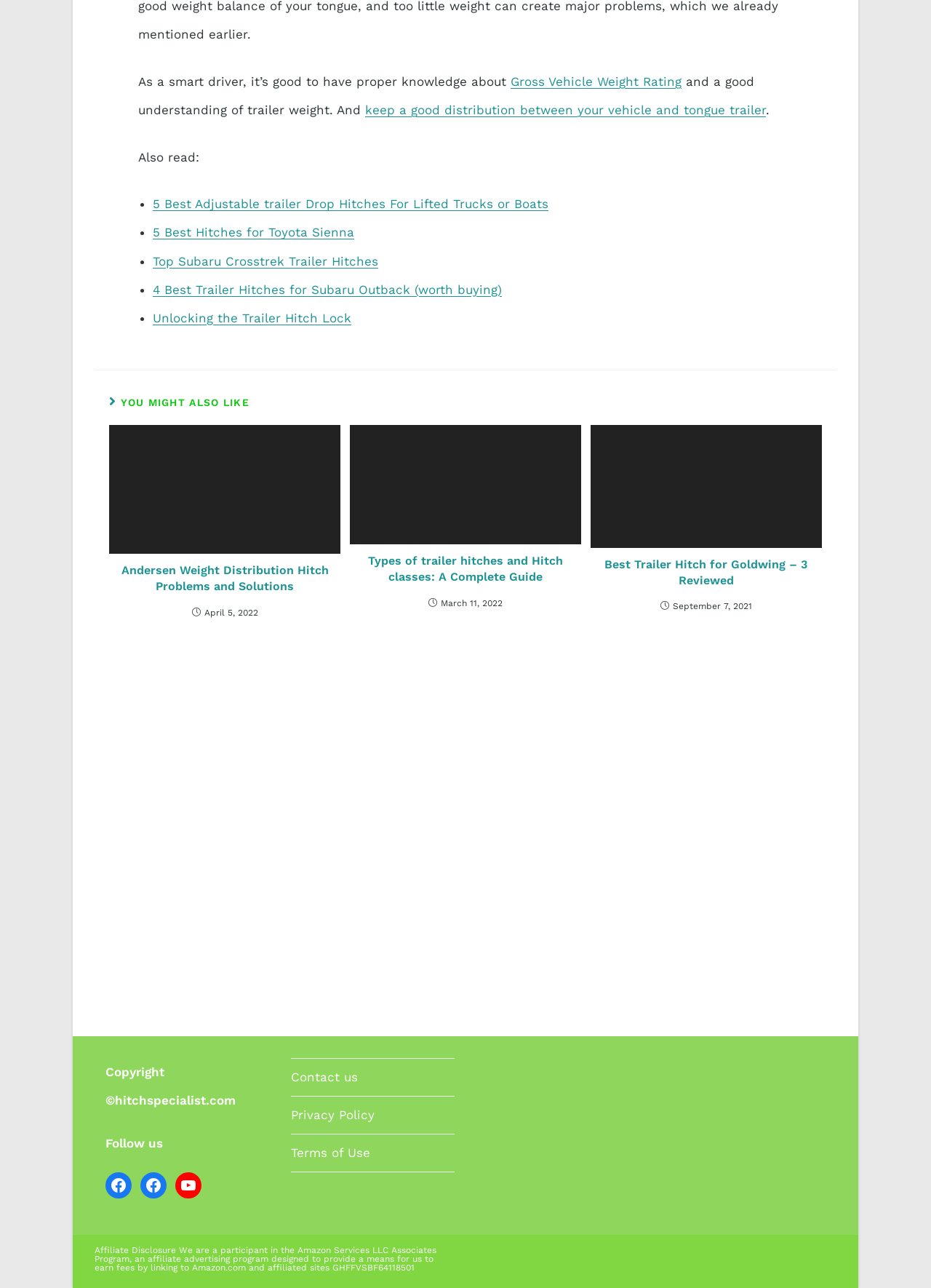Find the bounding box coordinates of the element I should click to carry out the following instruction: "Contact us".

[0.312, 0.831, 0.384, 0.842]